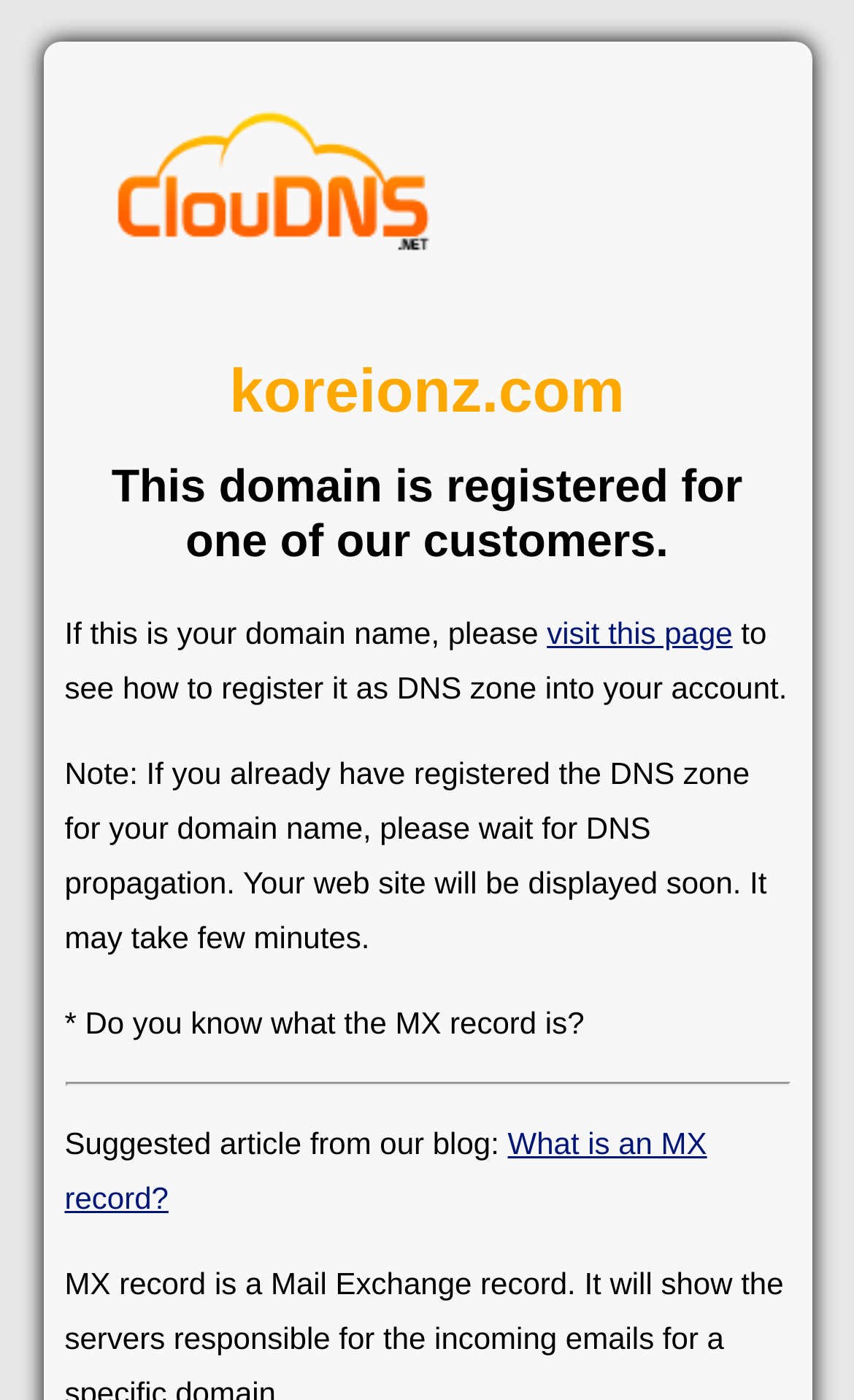Provide a one-word or brief phrase answer to the question:
What is the purpose of the 'visit this page' link?

to register DNS zone